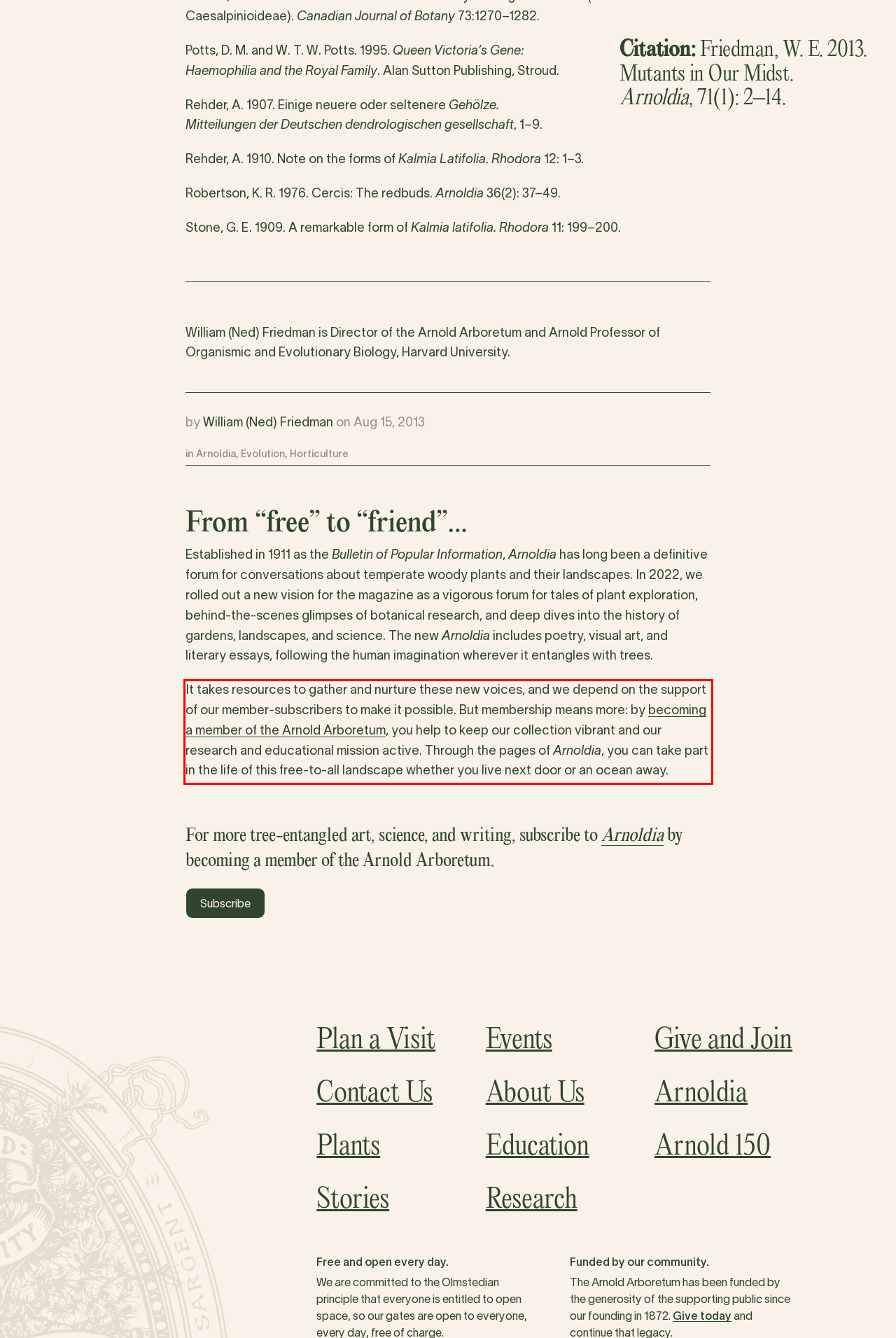You have a screenshot of a webpage with a UI element highlighted by a red bounding box. Use OCR to obtain the text within this highlighted area.

It takes resources to gather and nurture these new voices, and we depend on the support of our member-subscribers to make it possible. But membership means more: by becoming a member of the Arnold Arboretum, you help to keep our collection vibrant and our research and educational mission active. Through the pages of Arnoldia, you can take part in the life of this free-to-all landscape whether you live next door or an ocean away.